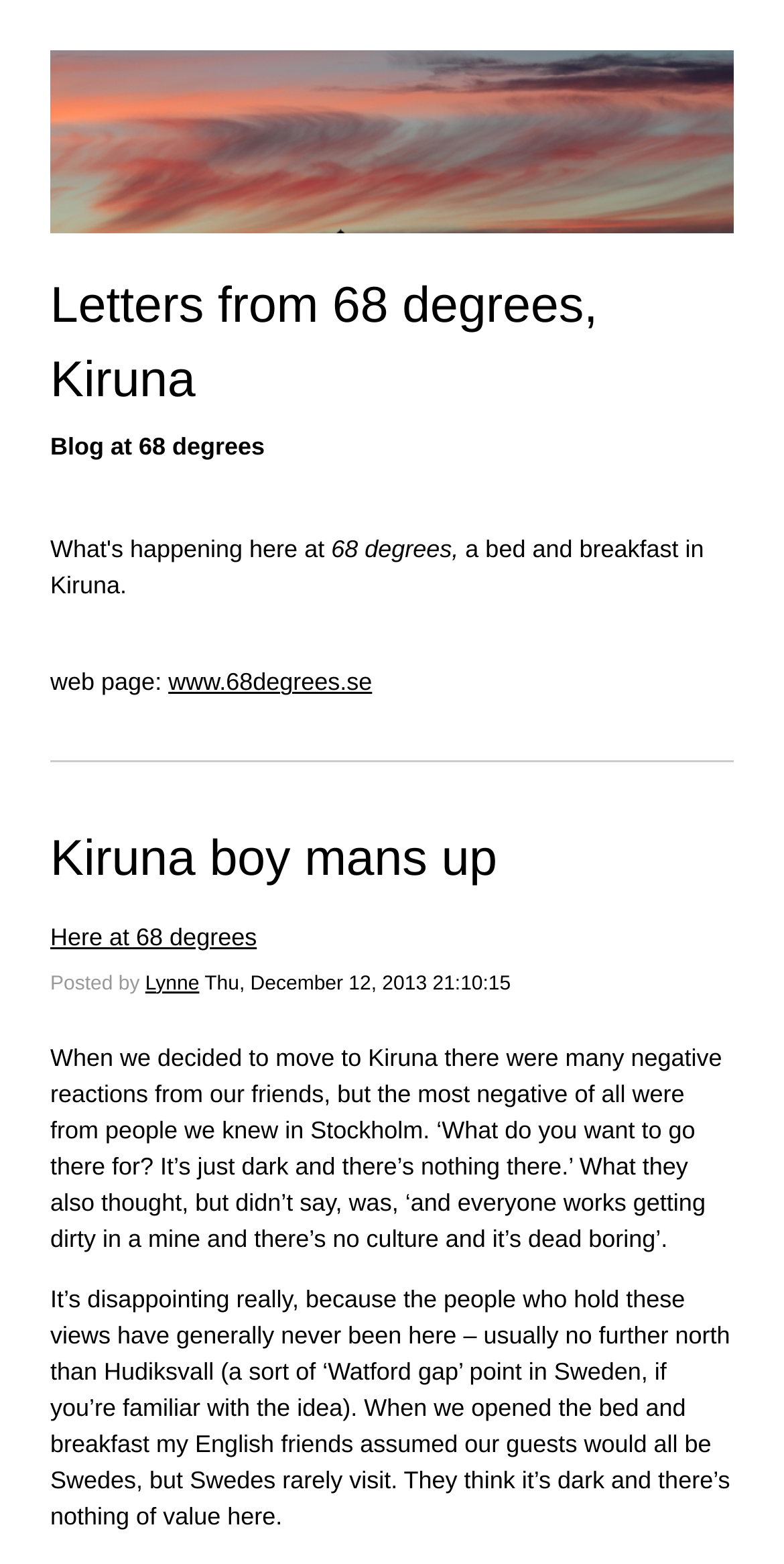Refer to the screenshot and answer the following question in detail:
What do people from Stockholm think about Kiruna?

I found the answer by looking at the StaticText element with the text 'What they also thought, but didn’t say, was, ‘and everyone works getting dirty in a mine and there’s no culture and it’s dead boring’.' which is located at [0.064, 0.667, 0.921, 0.801]. This text is describing what people from Stockholm think about Kiruna.